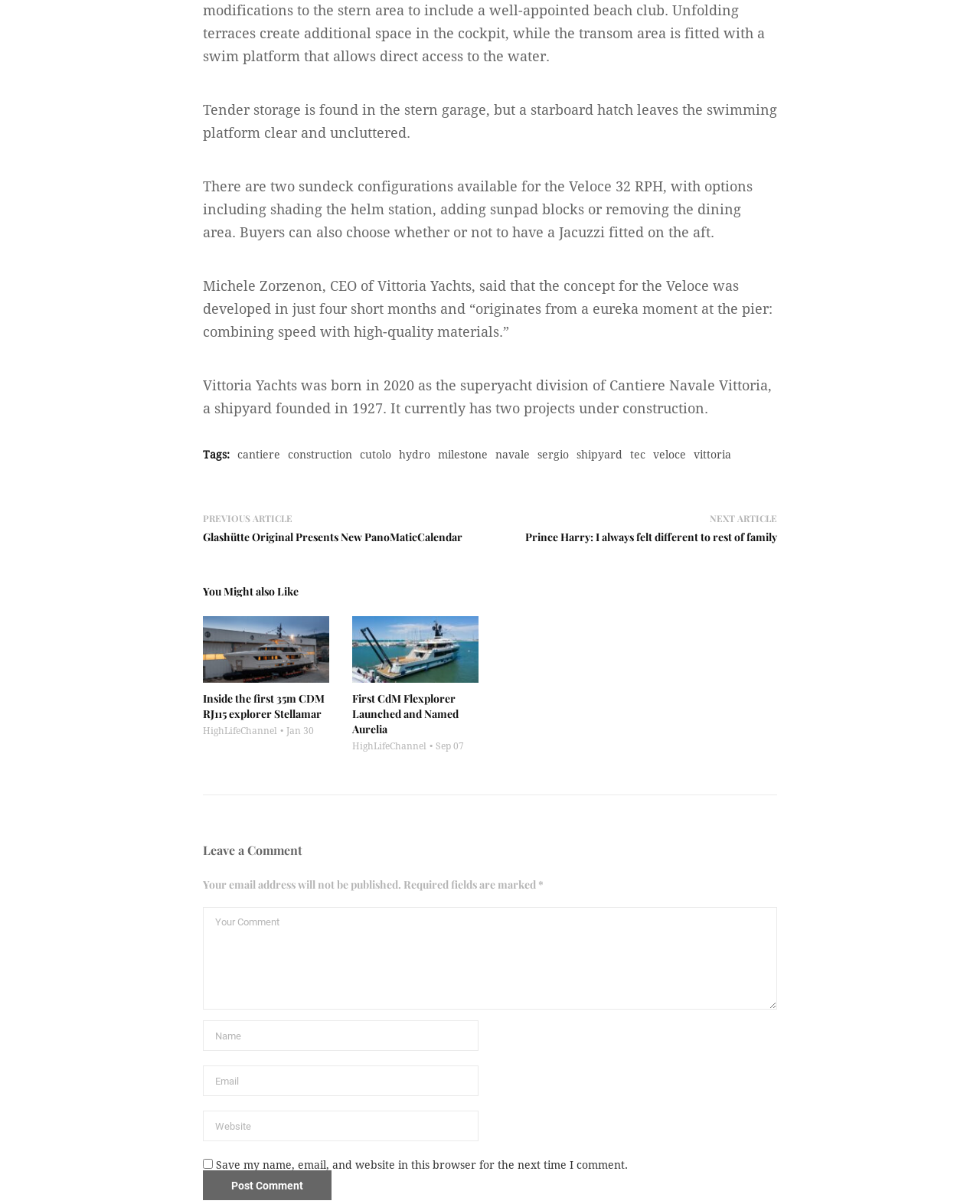Please specify the coordinates of the bounding box for the element that should be clicked to carry out this instruction: "Read the previous article". The coordinates must be four float numbers between 0 and 1, formatted as [left, top, right, bottom].

[0.207, 0.425, 0.298, 0.436]